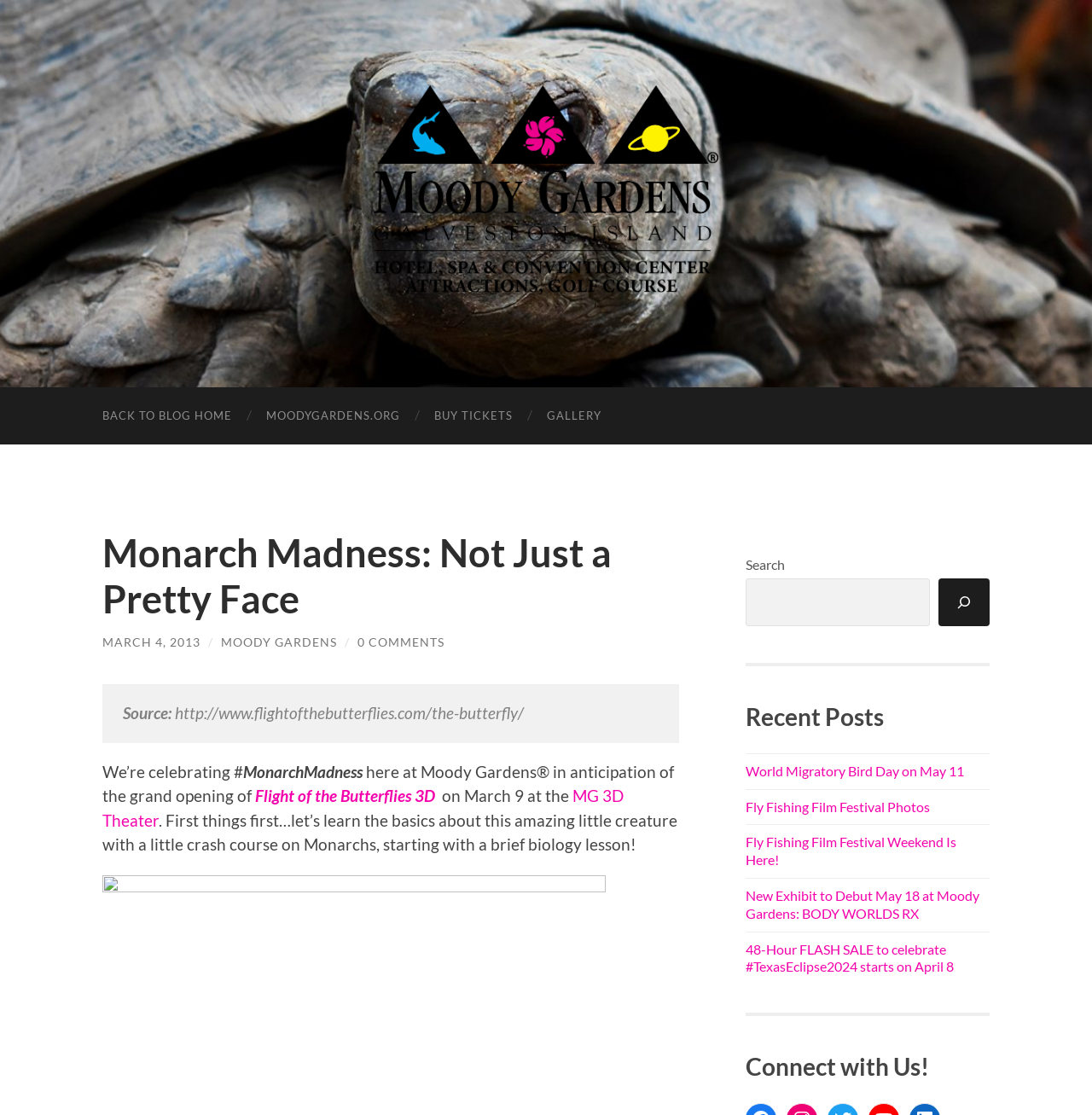Determine the bounding box coordinates of the clickable region to carry out the instruction: "Read the 'Latest: Smart Fitness' article".

None